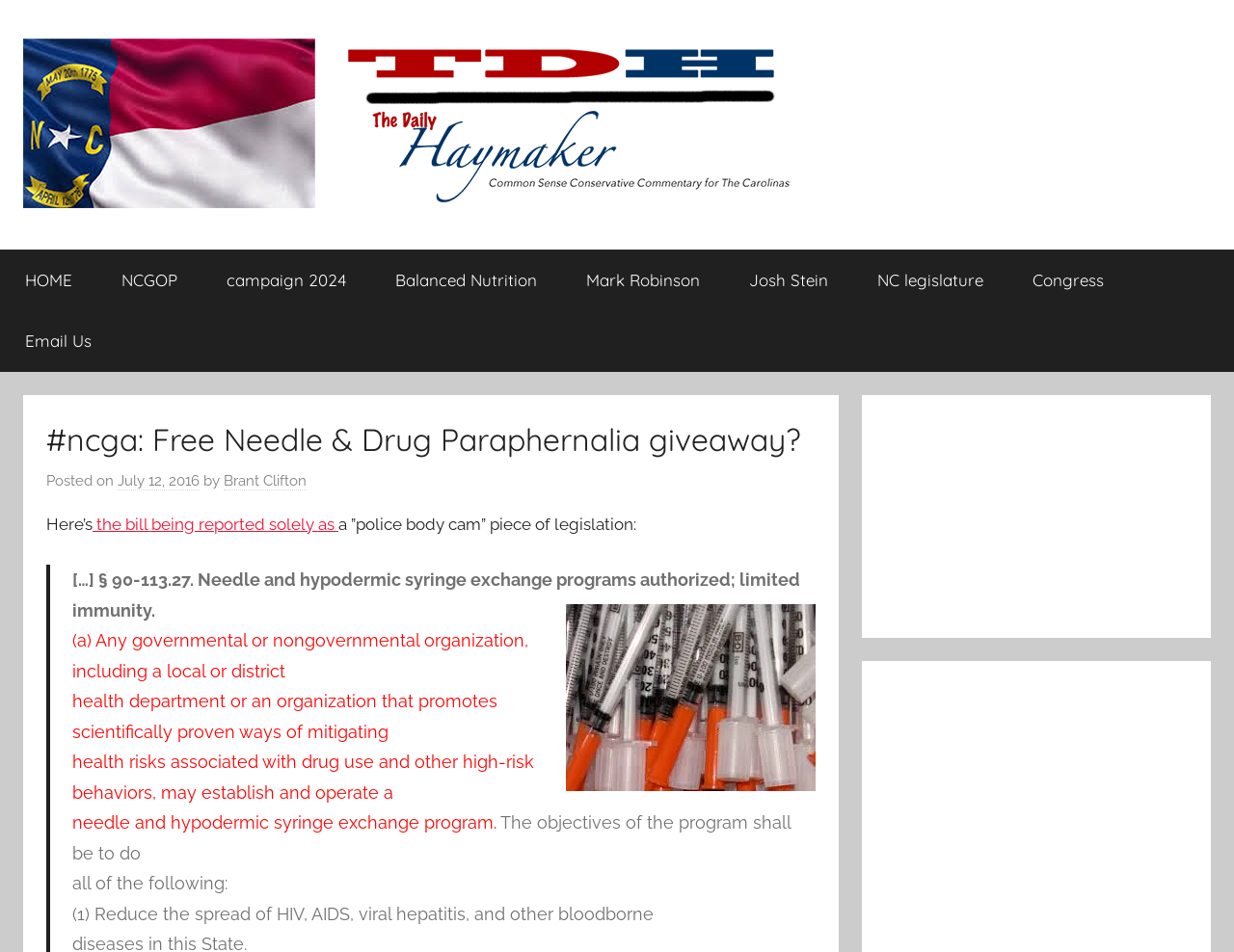Give an in-depth explanation of the webpage layout and content.

The webpage appears to be a blog post from "The Daily Haymaker" with a title "Free Needle & Drug Paraphernalia giveaway? – The Daily Haymaker". At the top left corner, there is a logo image of "The Daily Haymaker" with a link to the website's homepage. Below the logo, there is a tagline "Carolina-flavored conservative commentary". 

To the right of the logo, there is a primary navigation menu with links to various sections of the website, including "HOME", "NCGOP", "campaign 2024", and others. 

Below the navigation menu, there is a header section with a title "#ncga: Free Needle & Drug Paraphernalia giveaway?" and a posting date "July 12, 2016" by author "Brant Clifton". 

The main content of the blog post starts with a sentence "Here’s the bill being reported solely as a ”police body cam” piece of legislation:" followed by a detailed description of the bill, including sections and subsections, such as "§ 90-113.27. Needle and hypodermic syringe exchange programs authorized; limited immunity." The text is divided into several paragraphs, each describing a specific aspect of the bill. 

There is an image located at the bottom right corner of the page, but its content is not described.